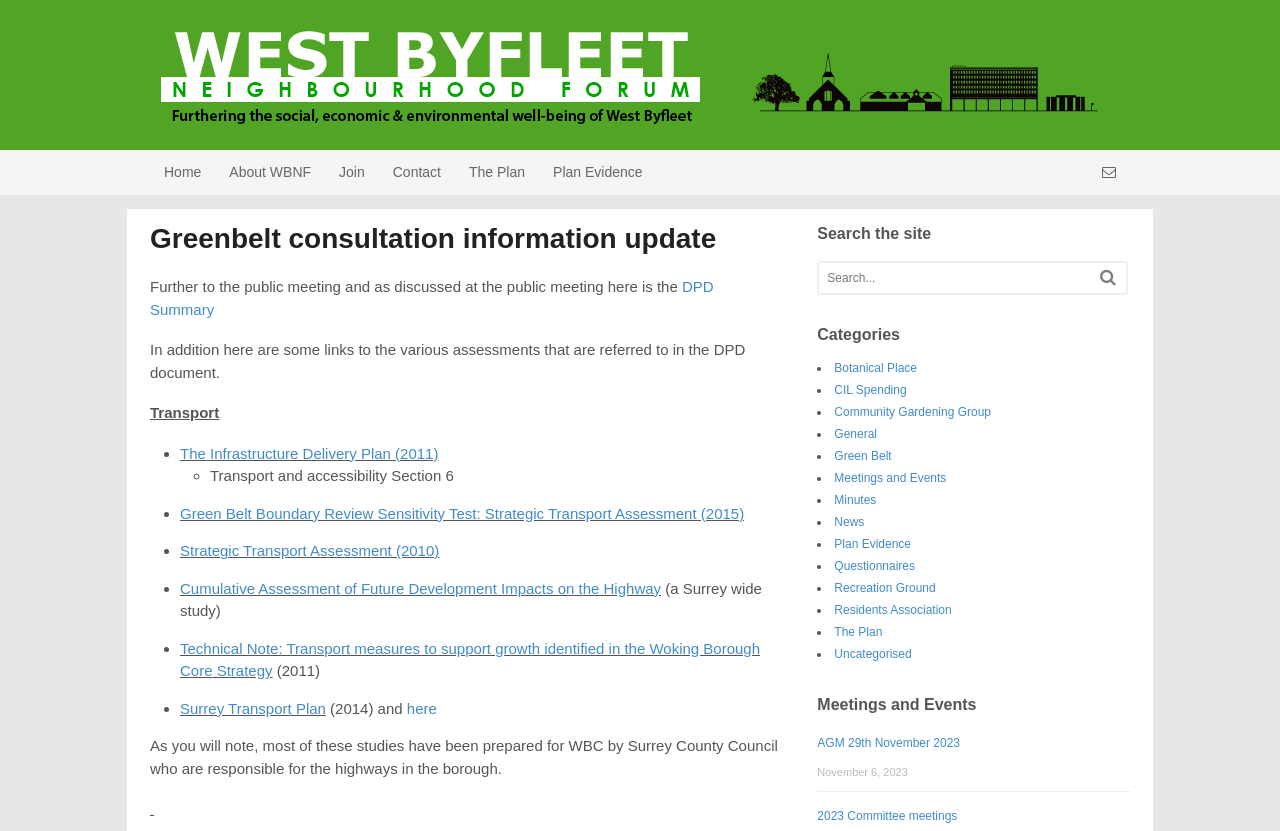What is the date of the AGM mentioned on the webpage?
Provide a concise answer using a single word or phrase based on the image.

29th November 2023